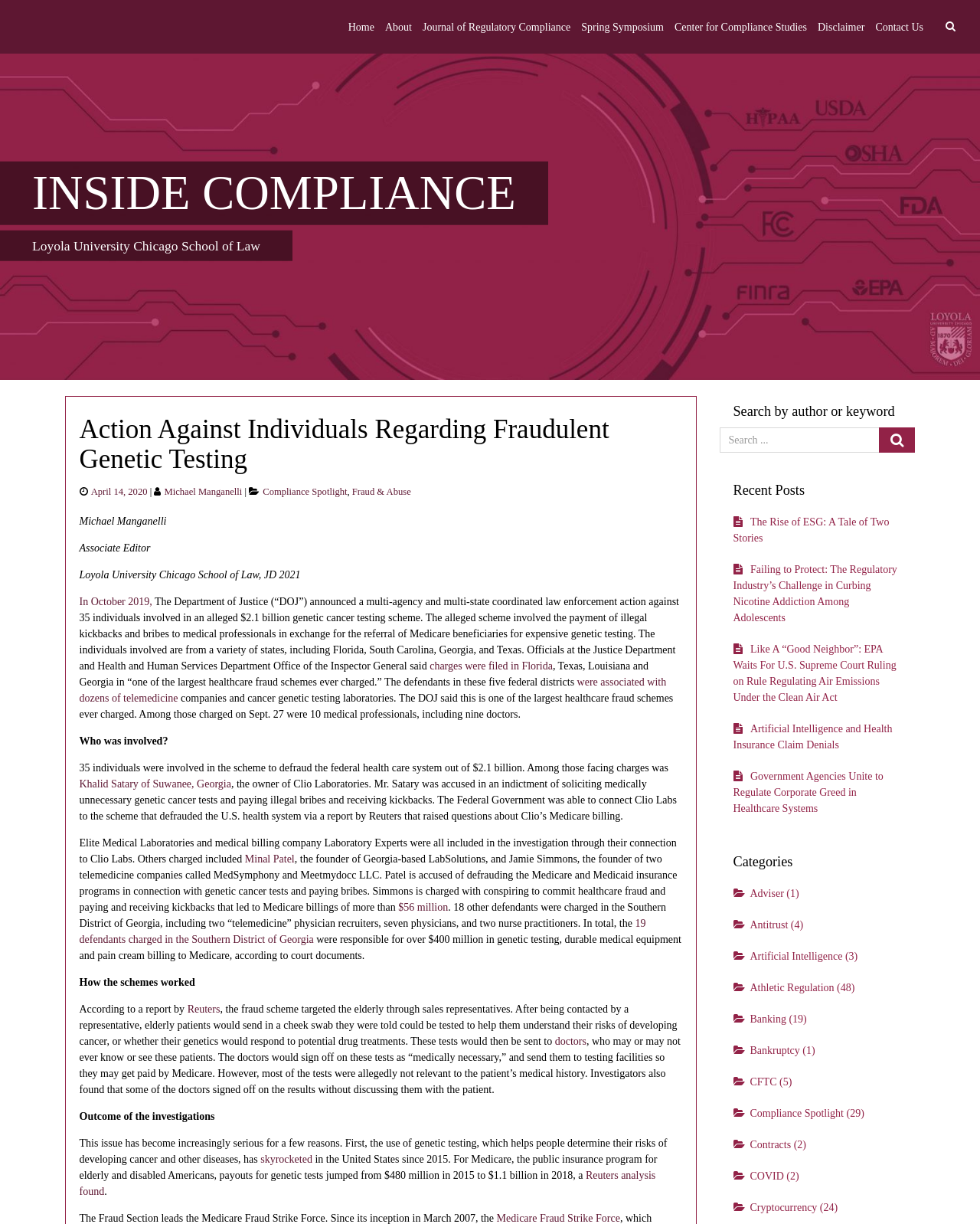Use a single word or phrase to answer the question: 
How many individuals were involved in the scheme?

35